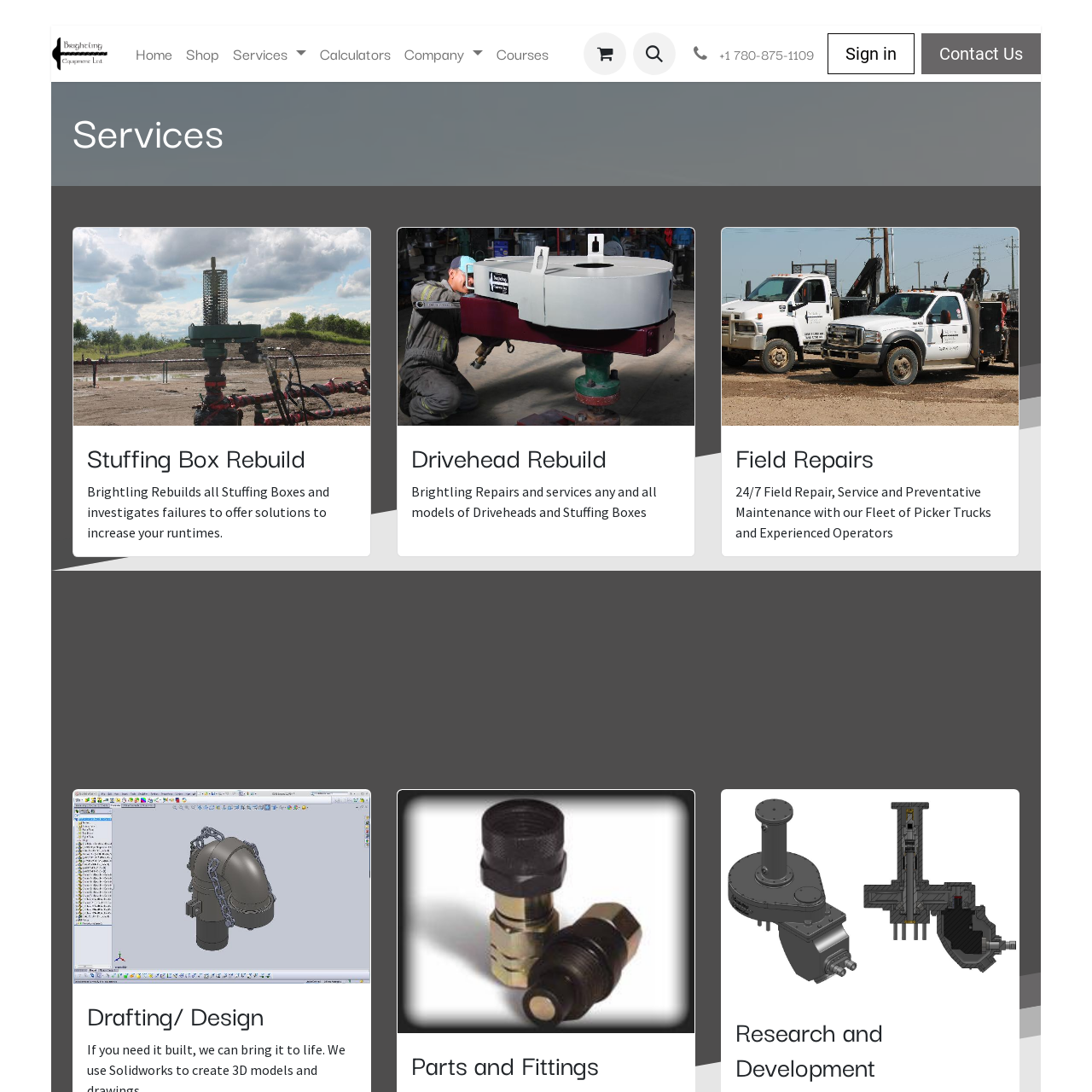Please locate the bounding box coordinates of the region I need to click to follow this instruction: "View Stuffing Box Rebuild".

[0.08, 0.402, 0.327, 0.434]